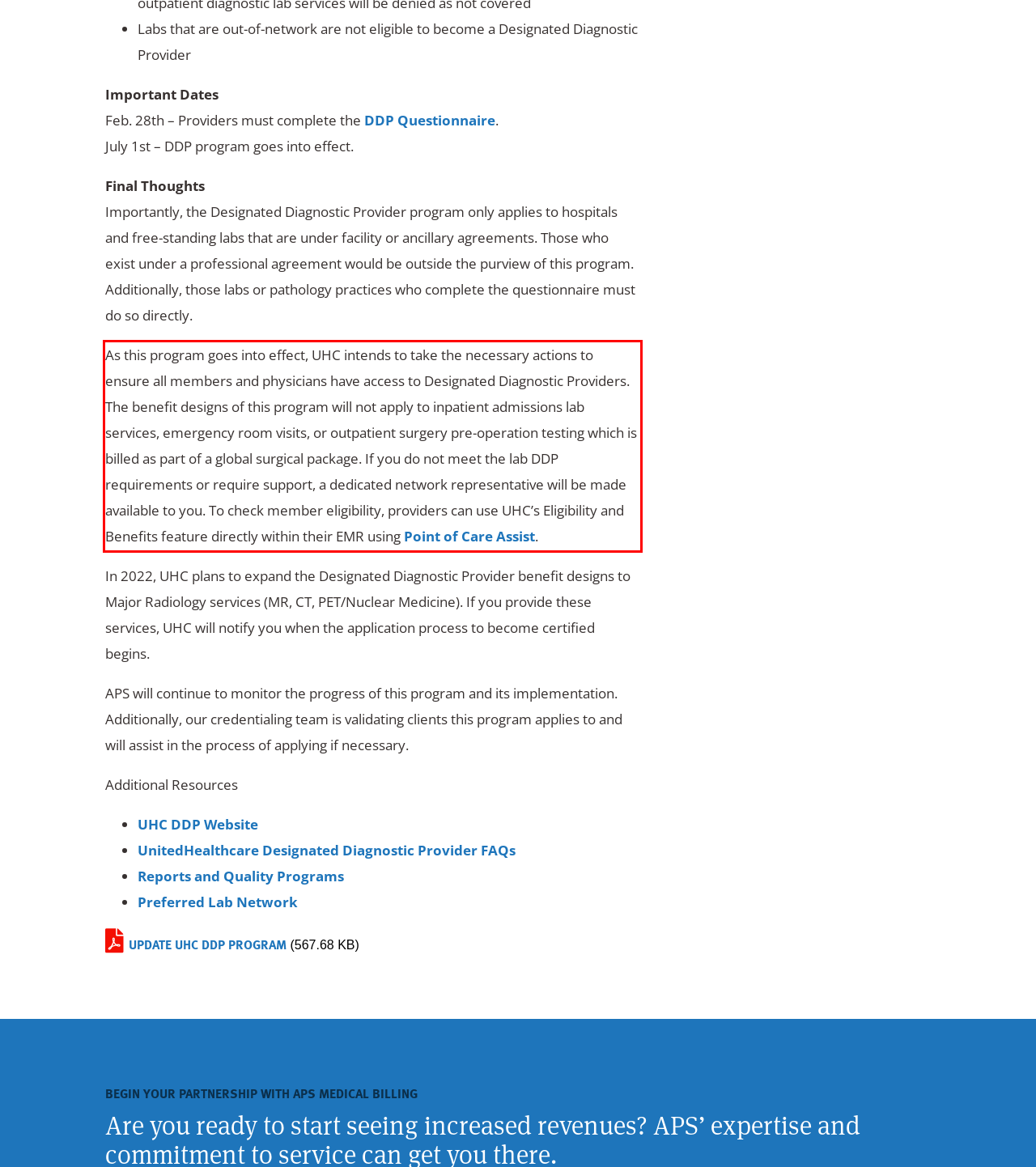Please identify the text within the red rectangular bounding box in the provided webpage screenshot.

As this program goes into effect, UHC intends to take the necessary actions to ensure all members and physicians have access to Designated Diagnostic Providers. The benefit designs of this program will not apply to inpatient admissions lab services, emergency room visits, or outpatient surgery pre-operation testing which is billed as part of a global surgical package. If you do not meet the lab DDP requirements or require support, a dedicated network representative will be made available to you. To check member eligibility, providers can use UHC’s Eligibility and Benefits feature directly within their EMR using Point of Care Assist.